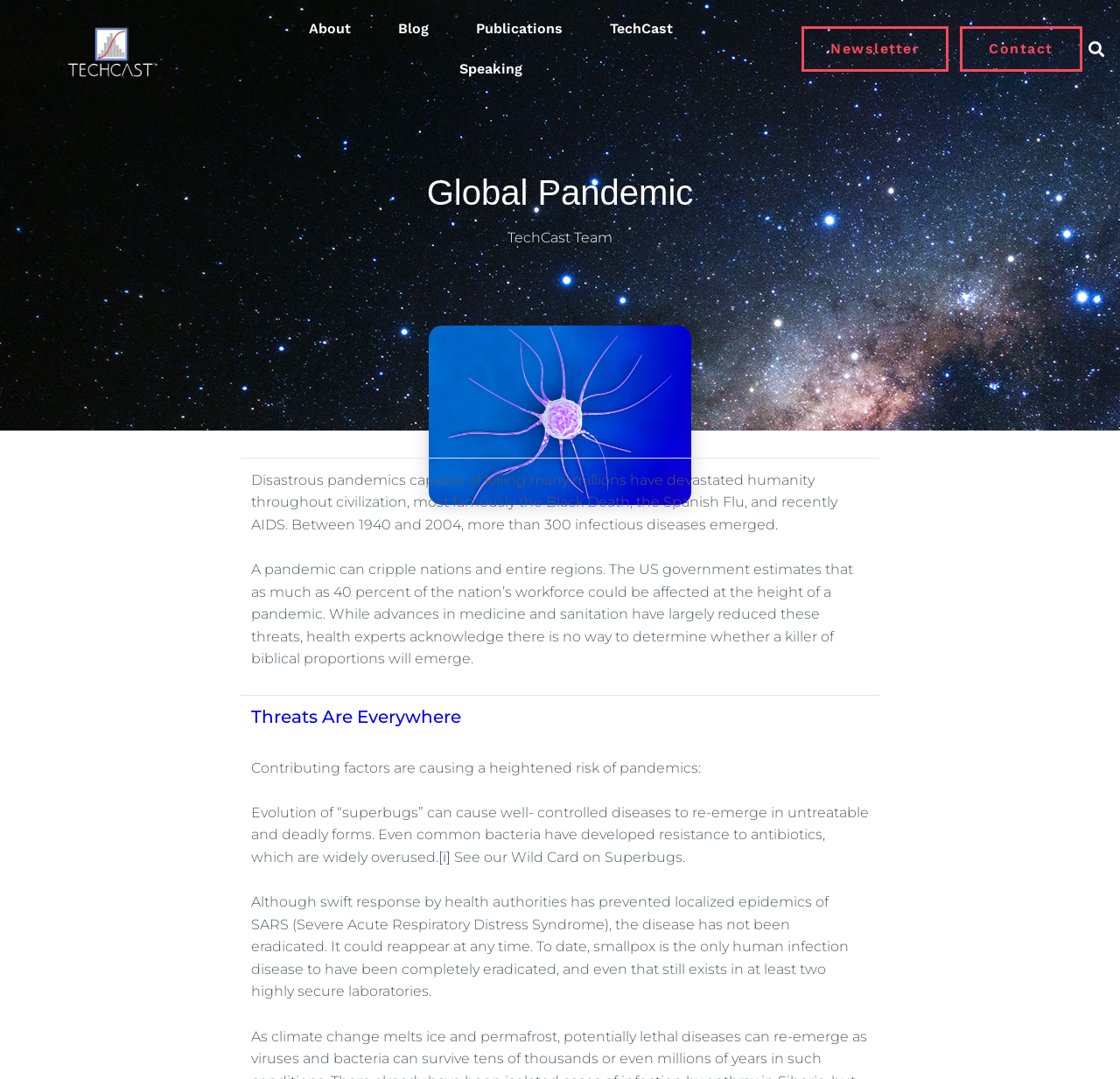What is the topic of the blog post?
Answer the question with a detailed explanation, including all necessary information.

The topic of the blog post can be determined by looking at the heading 'Global Pandemic' which is a child element of the root element, indicating that it is the main topic of the webpage.